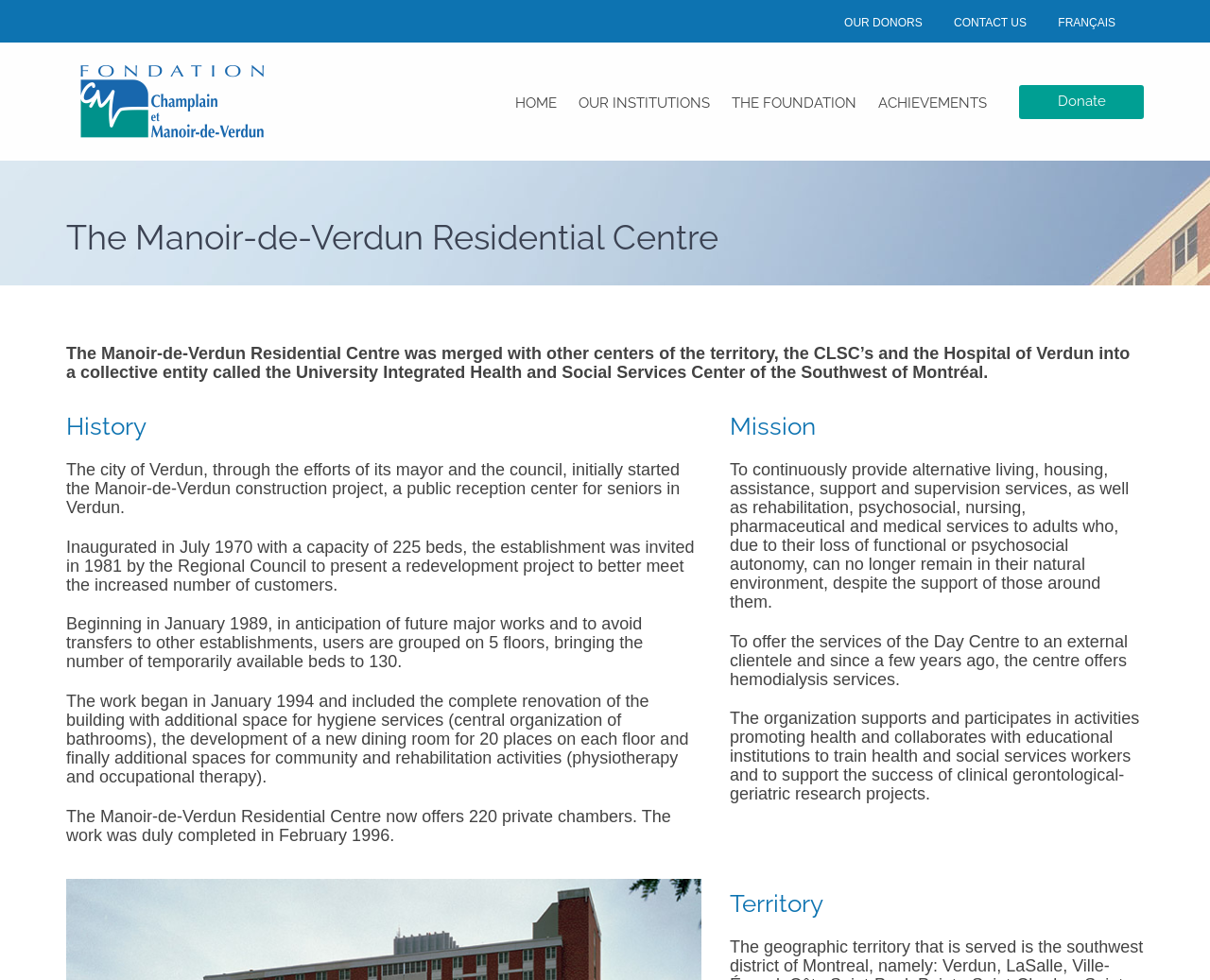Locate the coordinates of the bounding box for the clickable region that fulfills this instruction: "Click on the 'HOME' link".

[0.419, 0.093, 0.467, 0.119]